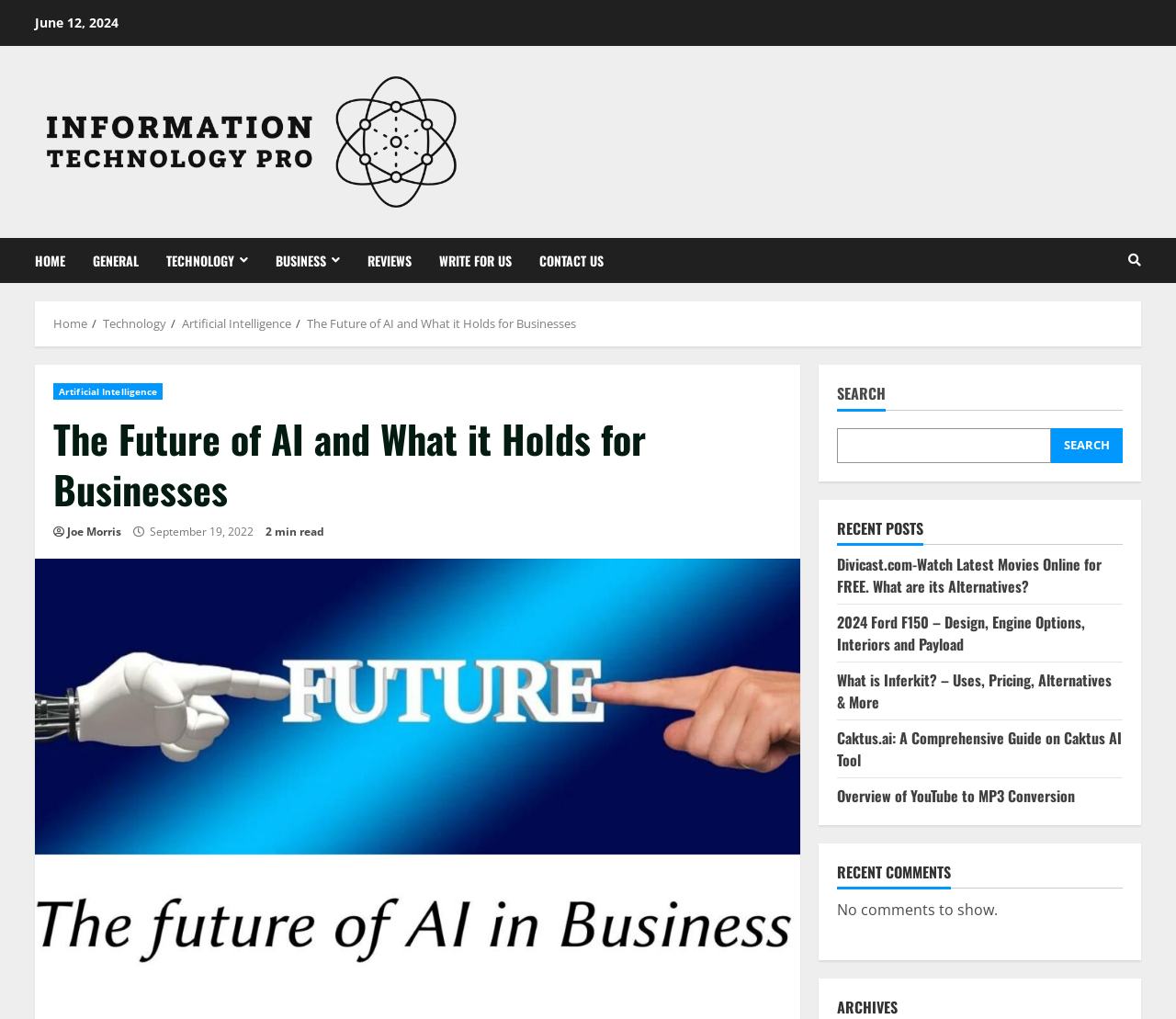Bounding box coordinates are to be given in the format (top-left x, top-left y, bottom-right x, bottom-right y). All values must be floating point numbers between 0 and 1. Provide the bounding box coordinate for the UI element described as: Contact Us

[0.447, 0.233, 0.513, 0.278]